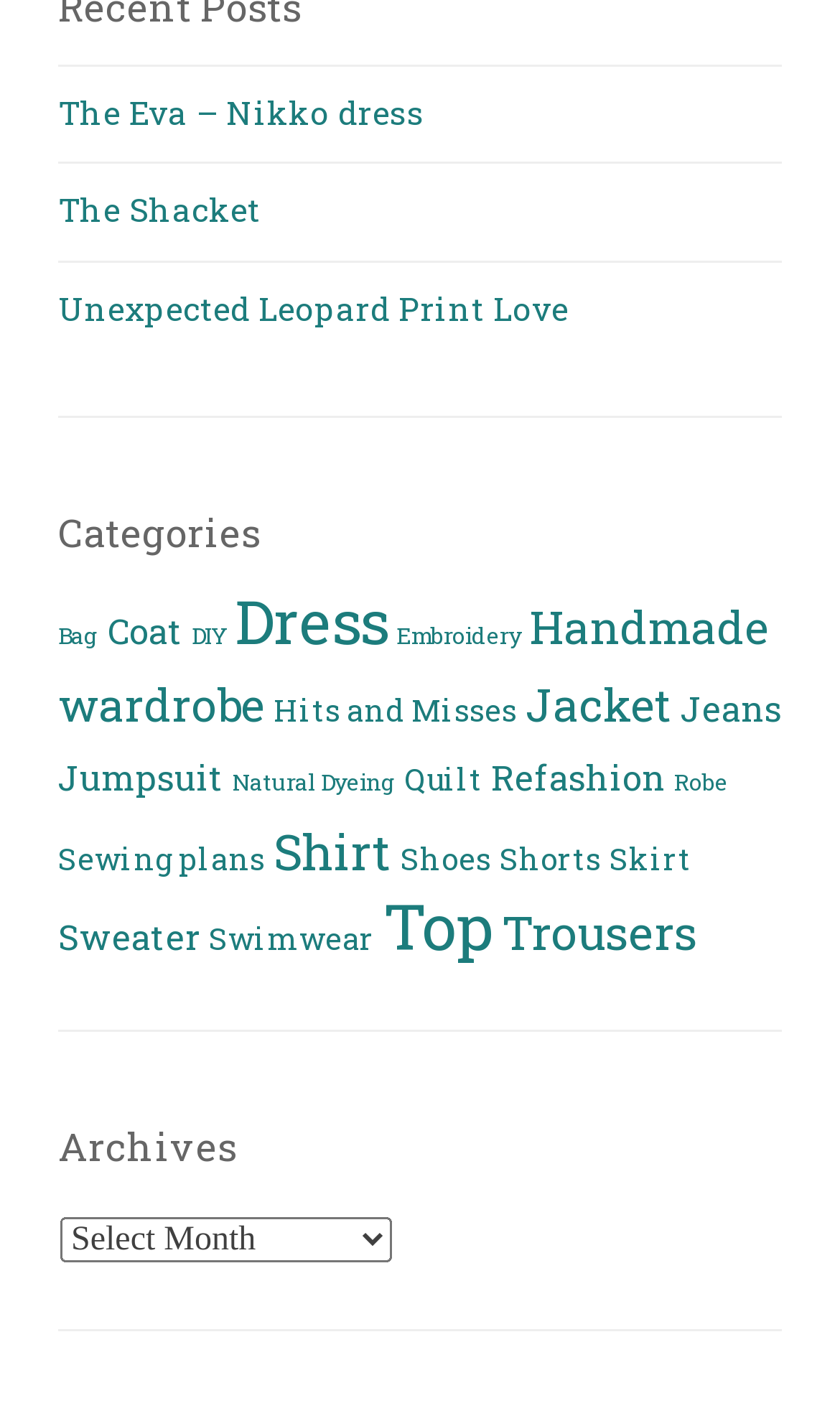Answer with a single word or phrase: 
What is the second most popular item type?

Dress